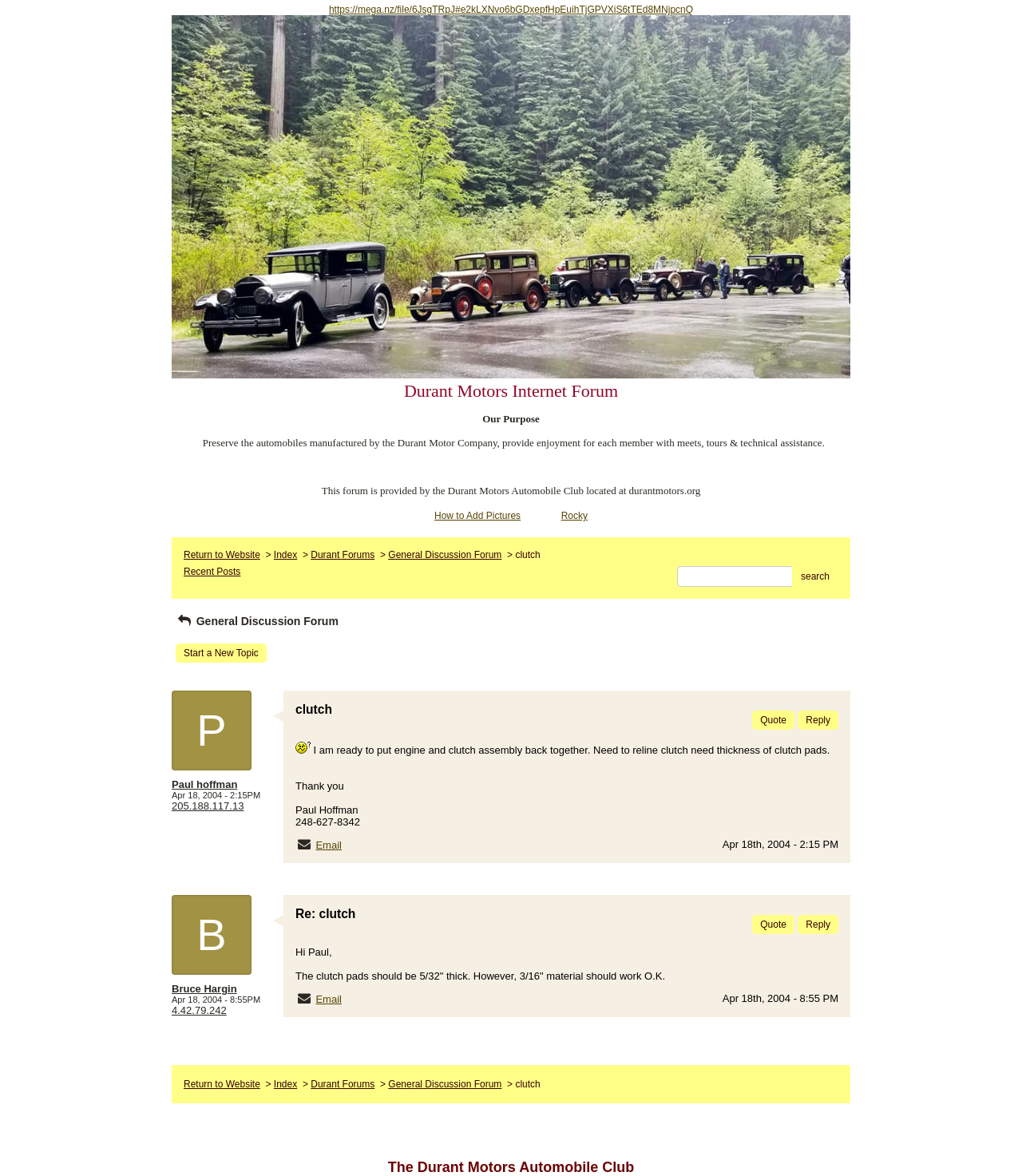Give a short answer to this question using one word or a phrase:
How can a user start a new topic in the forum?

Click 'Start a New Topic' link